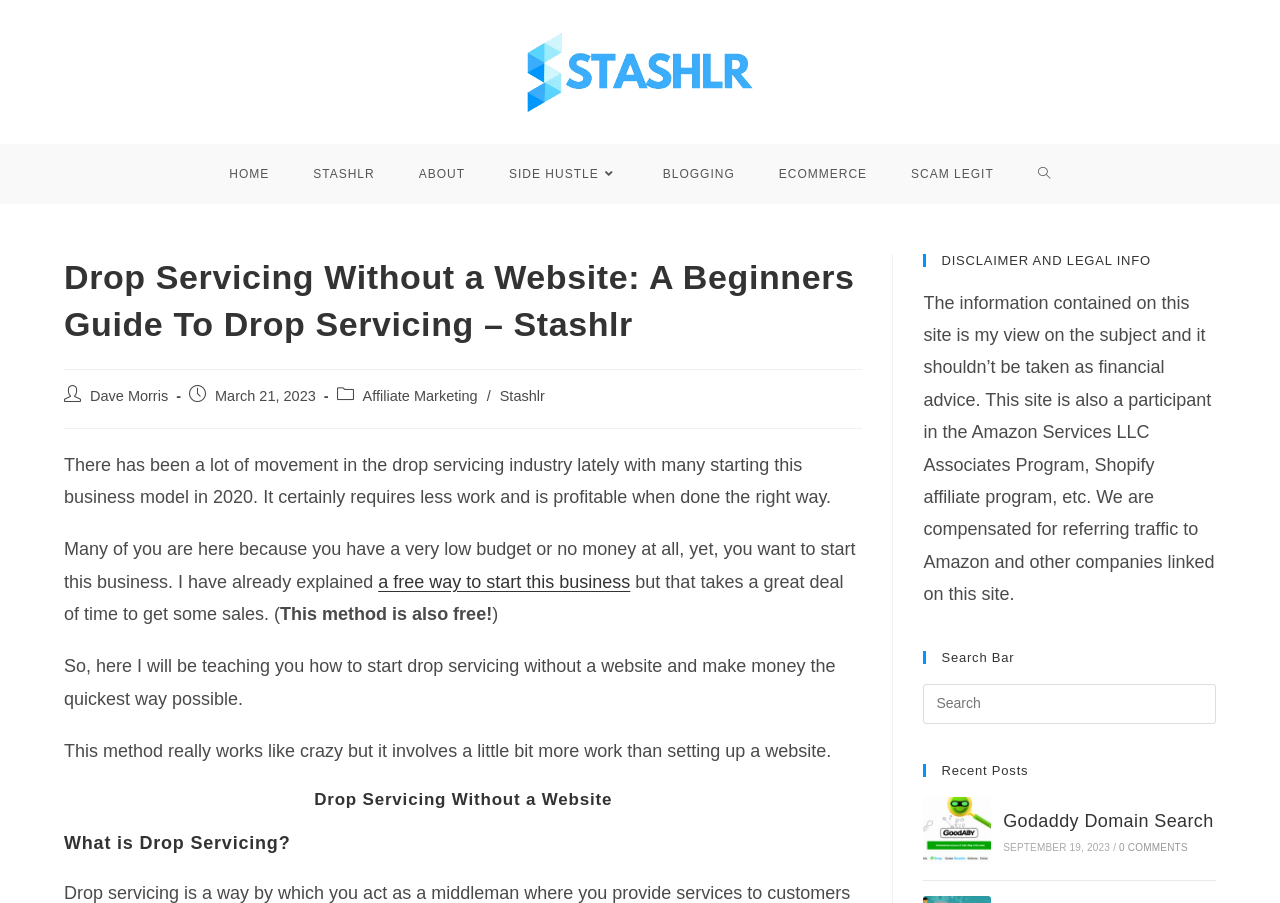Determine the bounding box for the HTML element described here: "Ecommerce". The coordinates should be given as [left, top, right, bottom] with each number being a float between 0 and 1.

[0.591, 0.159, 0.695, 0.225]